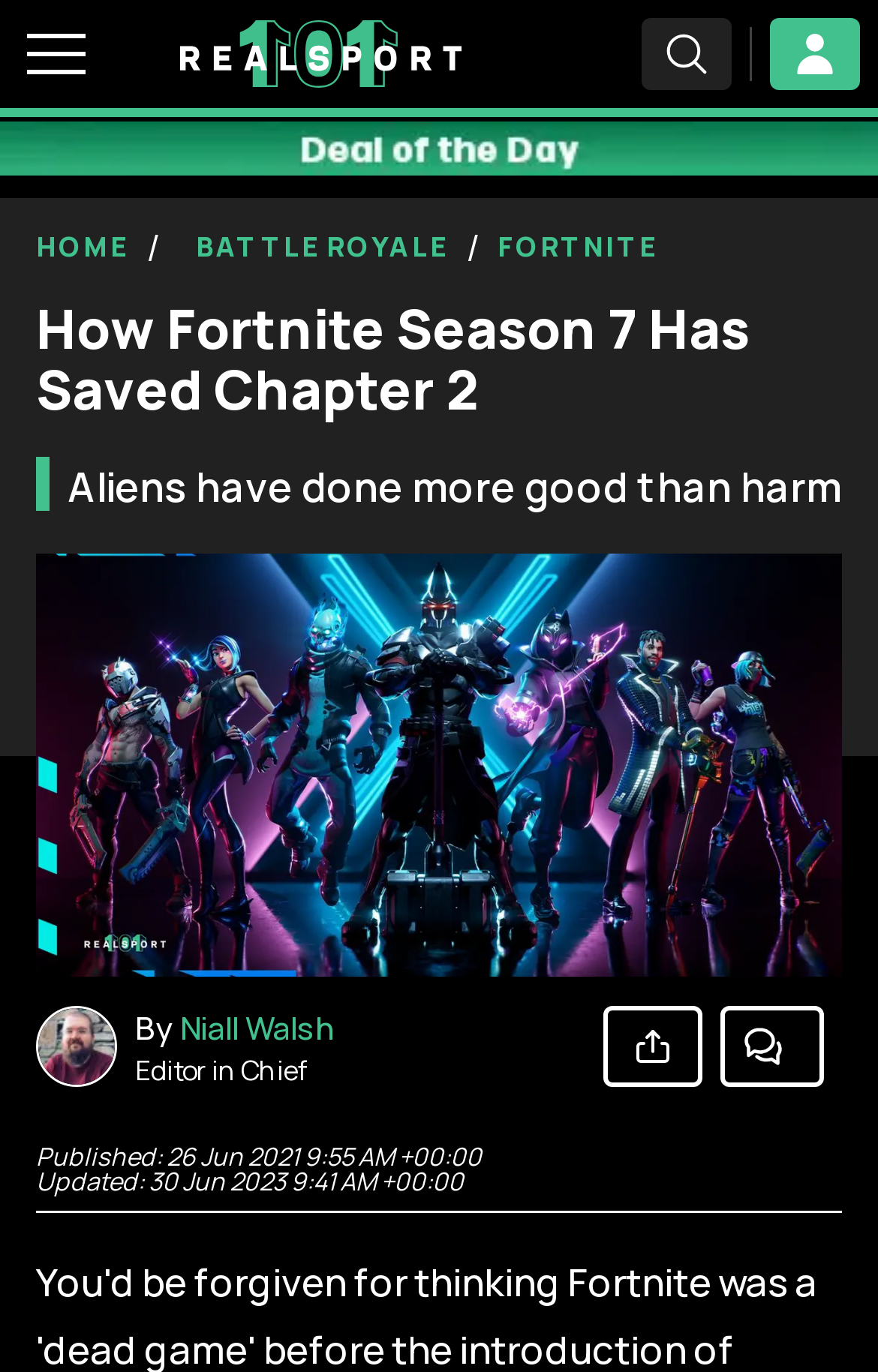What is the logo of this website?
Refer to the screenshot and answer in one word or phrase.

Realsport101